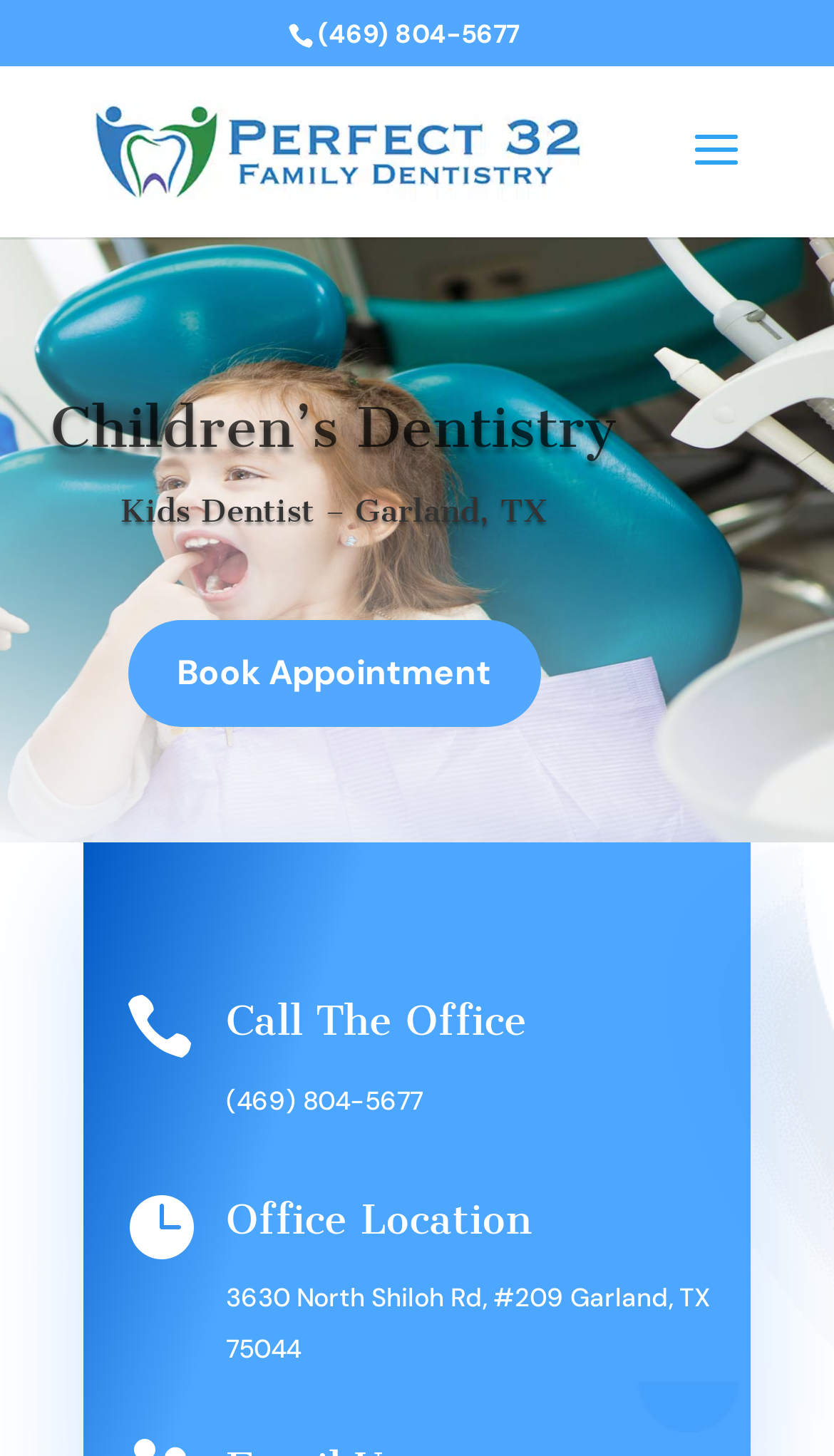Using the information in the image, could you please answer the following question in detail:
What is the address of the office?

I found the address by looking at the 'Office Location' section, where it is displayed as a link element.